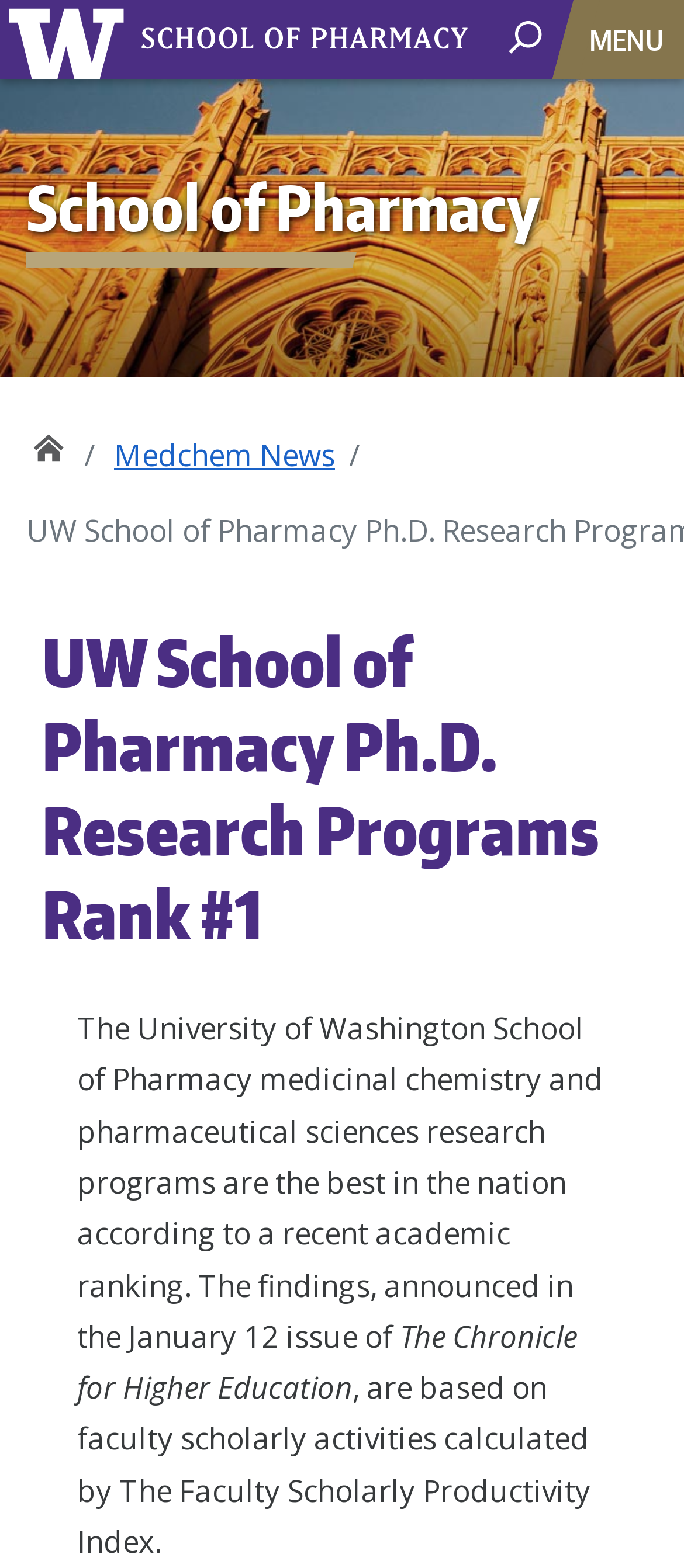Identify and provide the text of the main header on the webpage.

UW School of Pharmacy Ph.D. Research Programs Rank #1